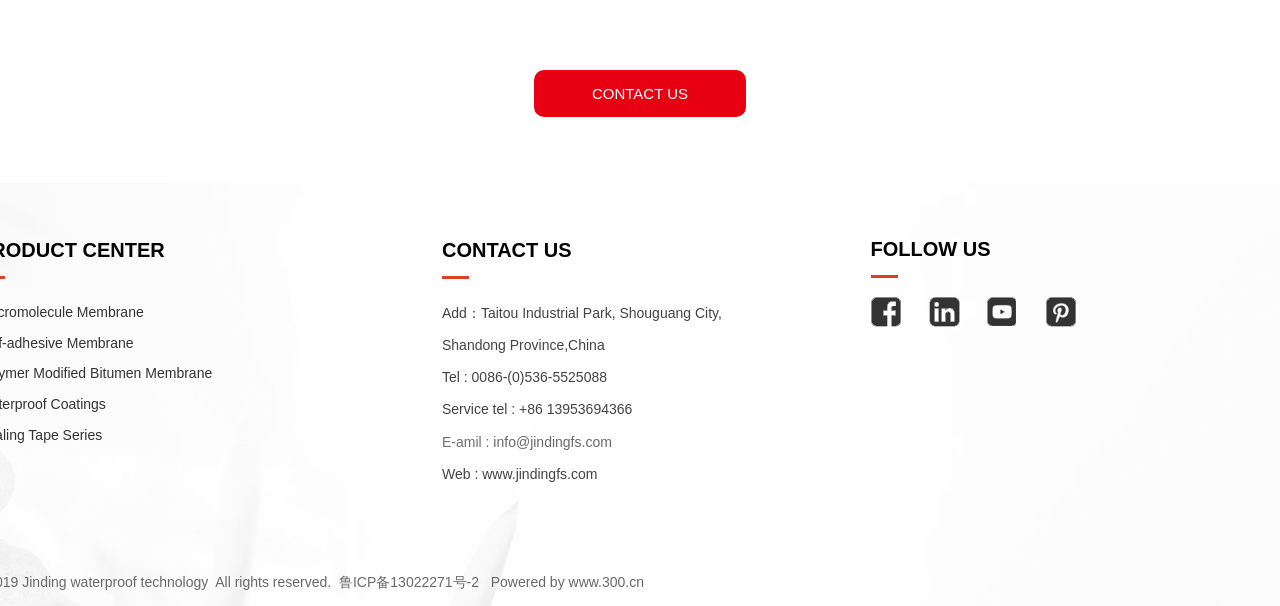What is the company's address?
From the image, respond with a single word or phrase.

Taitou Industrial Park, Shouguang City, Shandong Province, China